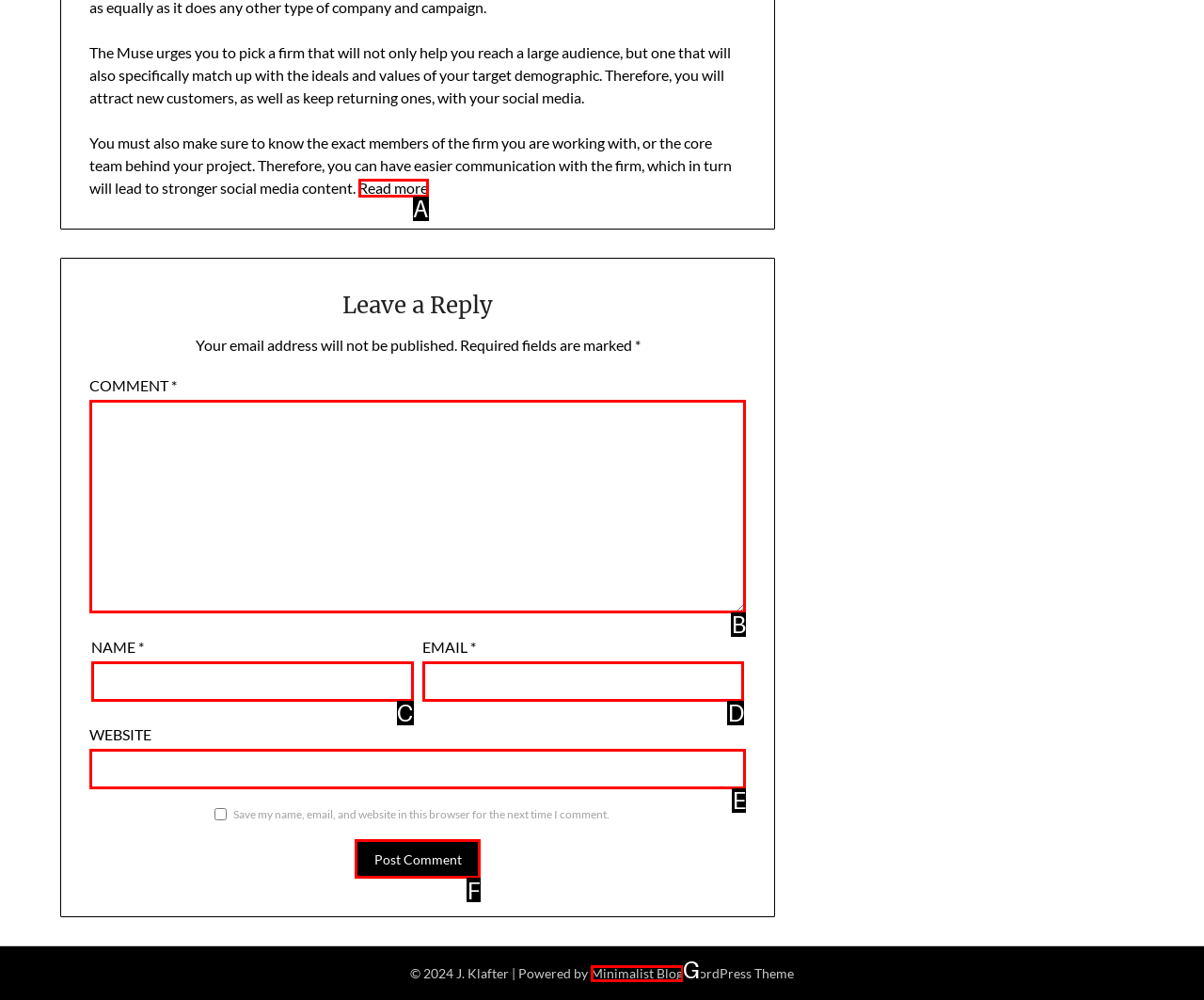Which HTML element matches the description: parent_node: NAME * name="author"?
Reply with the letter of the correct choice.

C